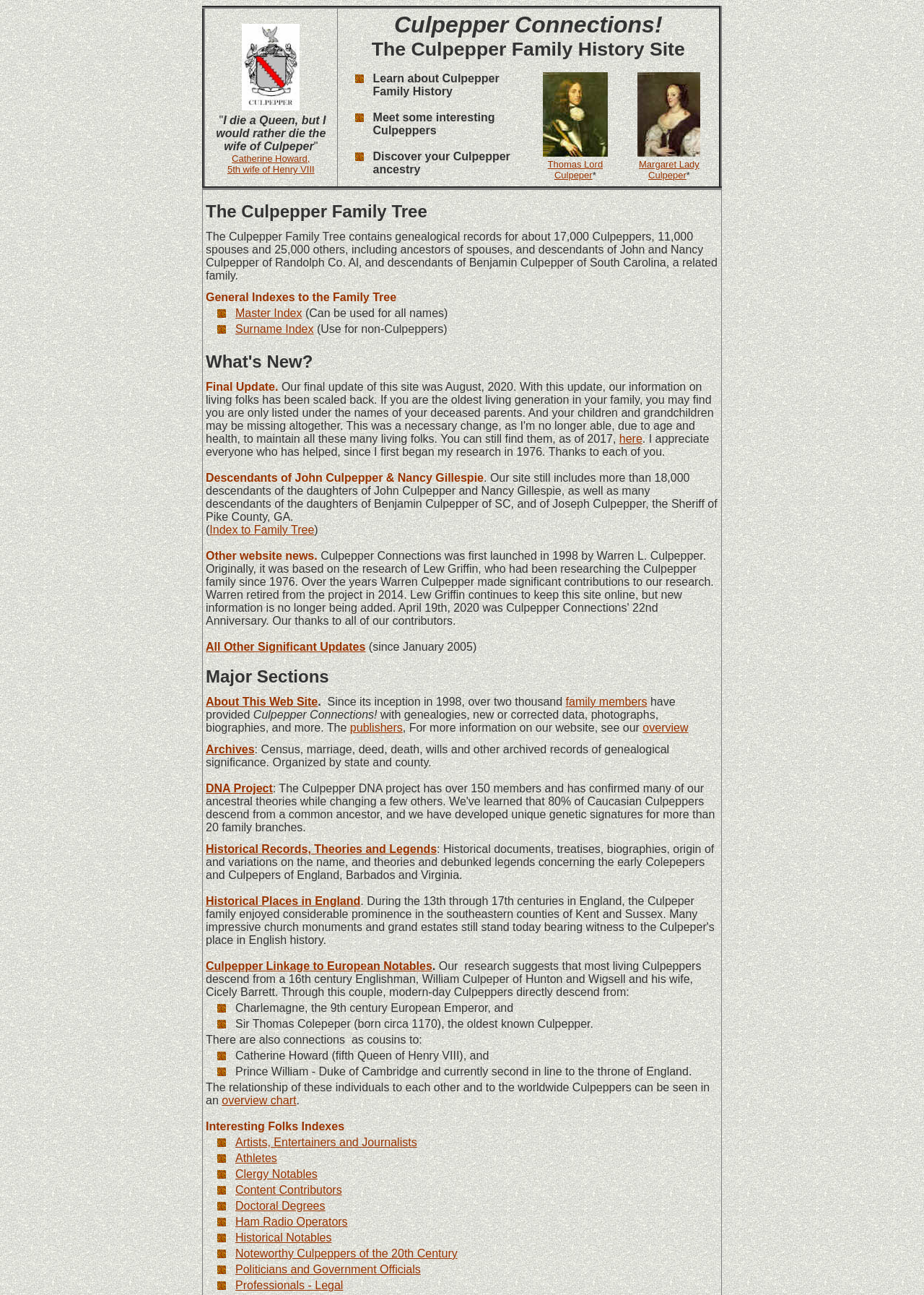What is the name of the wife of Henry VIII mentioned on the webpage?
Answer the question with detailed information derived from the image.

The question is asking for the name of the wife of Henry VIII mentioned on the webpage, which can be found in the text 'Catherine Howard, 5th wife of Henry VIII' in the first gridcell of the table.